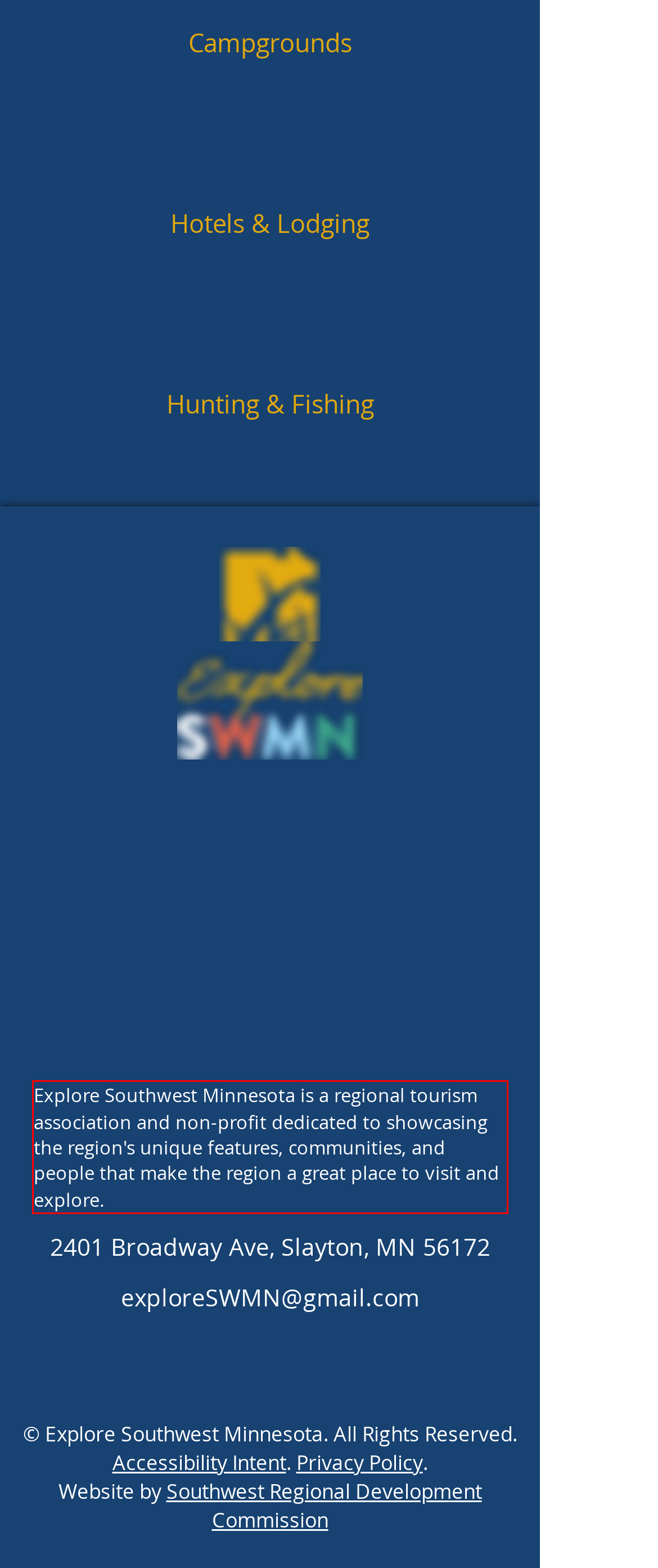Please extract the text content within the red bounding box on the webpage screenshot using OCR.

Explore Southwest Minnesota is a regional tourism association and non-profit dedicated to showcasing the region's unique features, communities, and people that make the region a great place to visit and explore.